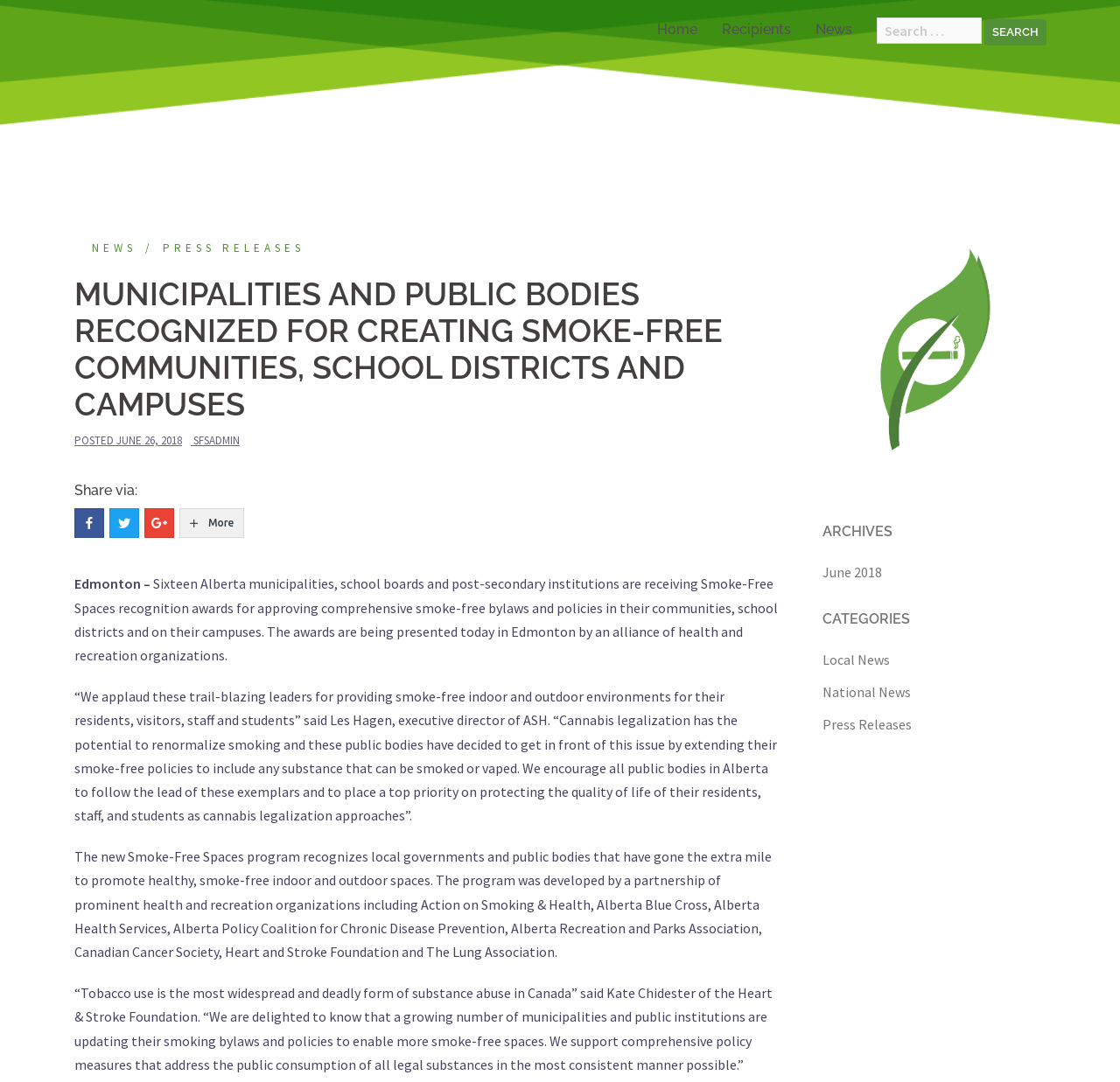Who is the executive director of ASH?
Provide a short answer using one word or a brief phrase based on the image.

Les Hagen